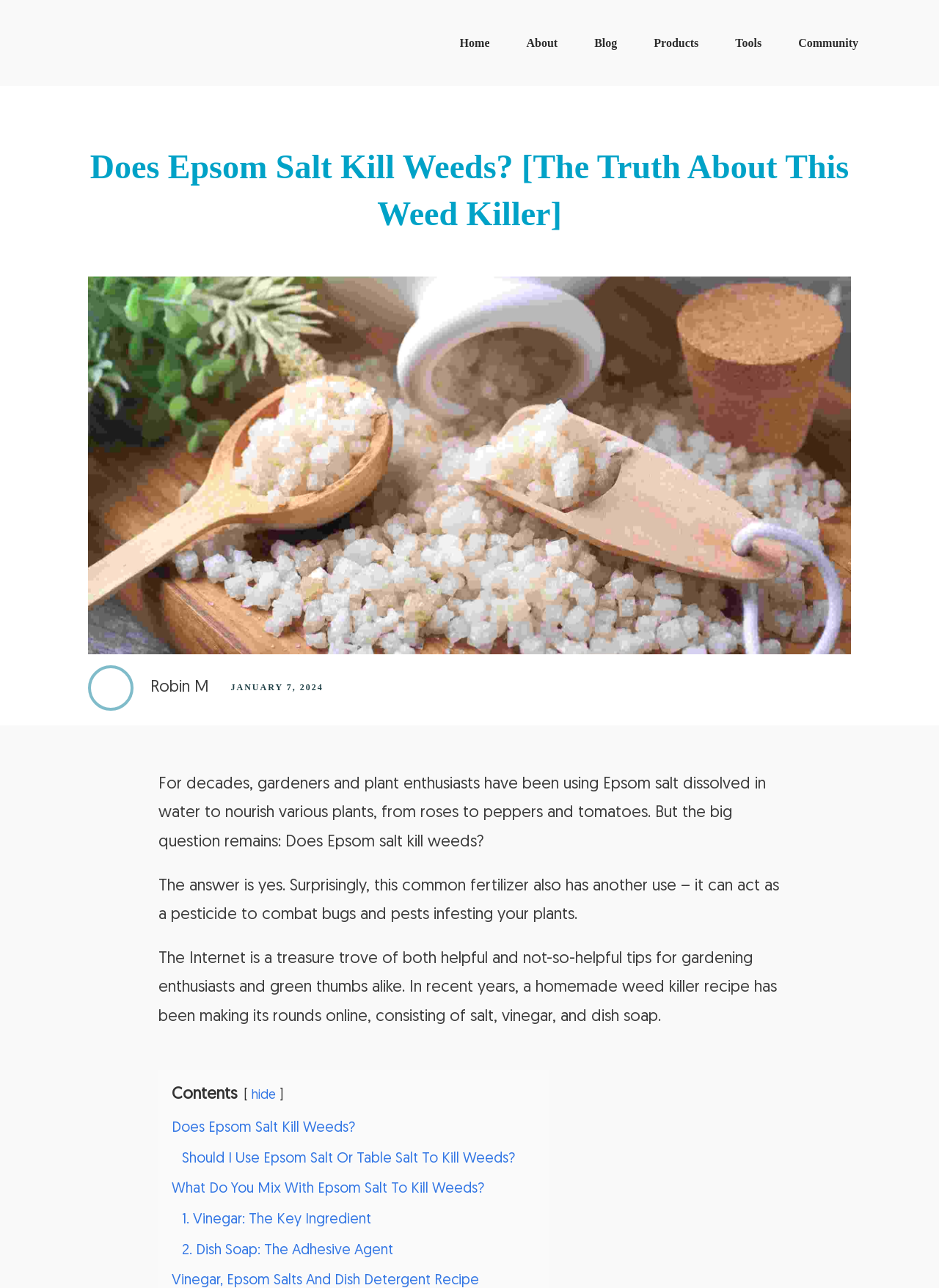What is the function of dish soap in the weed killer recipe?
Refer to the image and provide a thorough answer to the question.

I found the function of dish soap in the weed killer recipe by reading the link element with the content '2. Dish Soap: The Adhesive Agent' located at [0.194, 0.965, 0.419, 0.976]. This link suggests that dish soap acts as an adhesive agent in the recipe.